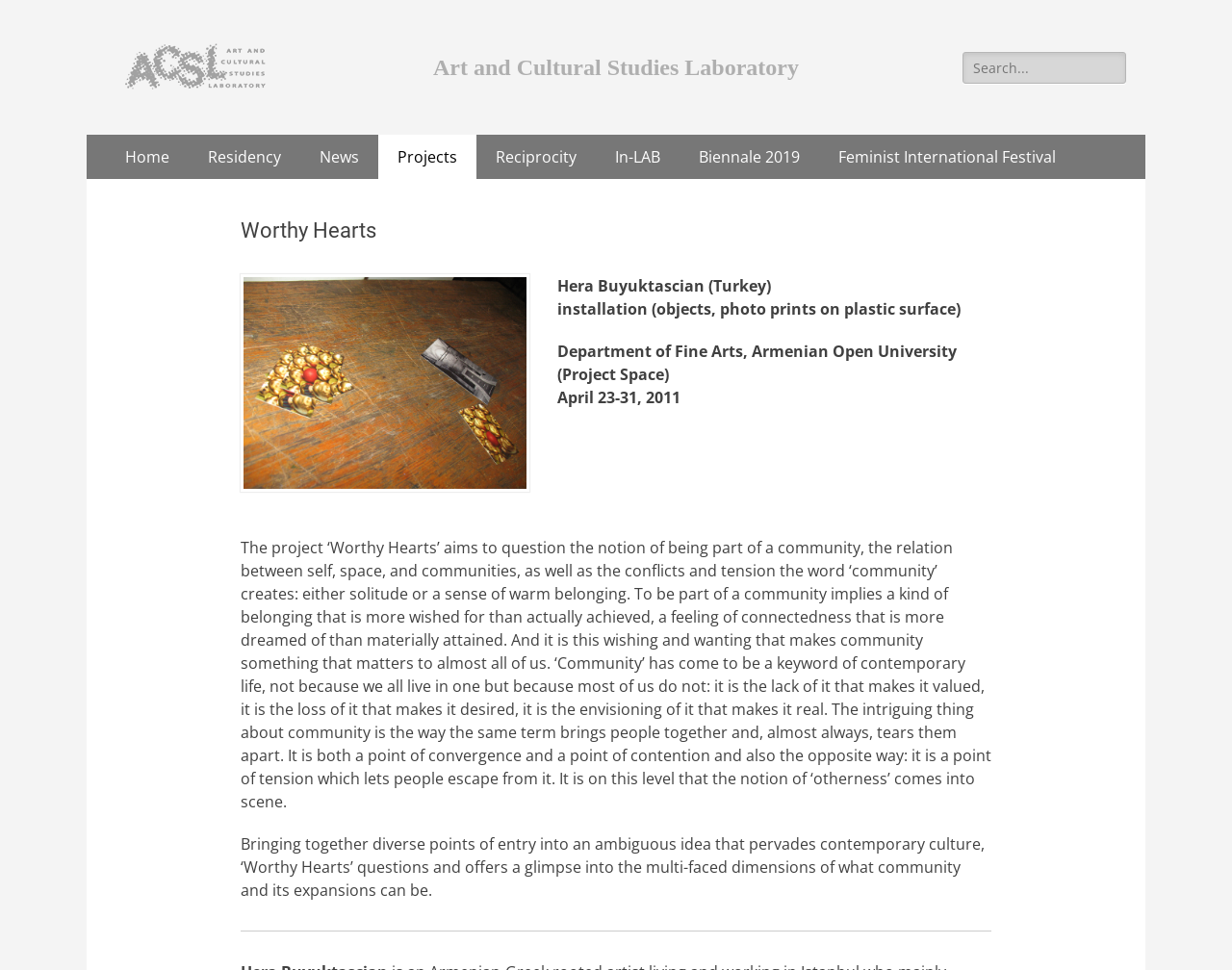Where was the 'Worthy Hearts' project exhibited?
Please use the image to deliver a detailed and complete answer.

The location of the exhibition can be found in the text description, which states that the project was exhibited at the 'Department of Fine Arts, Armenian Open University (Project Space)'.